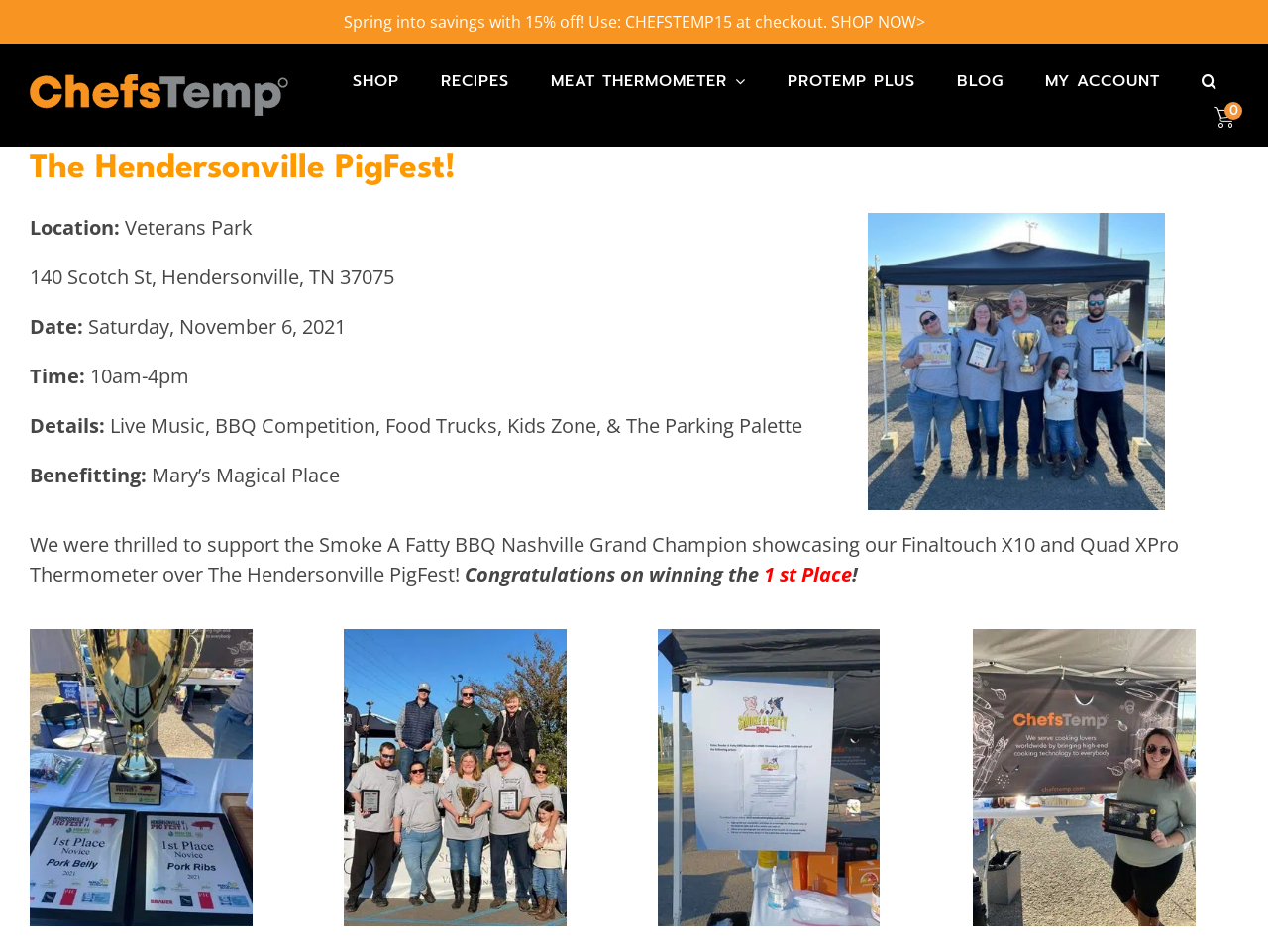Provide the bounding box coordinates, formatted as (top-left x, top-left y, bottom-right x, bottom-right y), with all values being floating point numbers between 0 and 1. Identify the bounding box of the UI element that matches the description: aria-label="Main-Logo"

[0.023, 0.074, 0.227, 0.102]